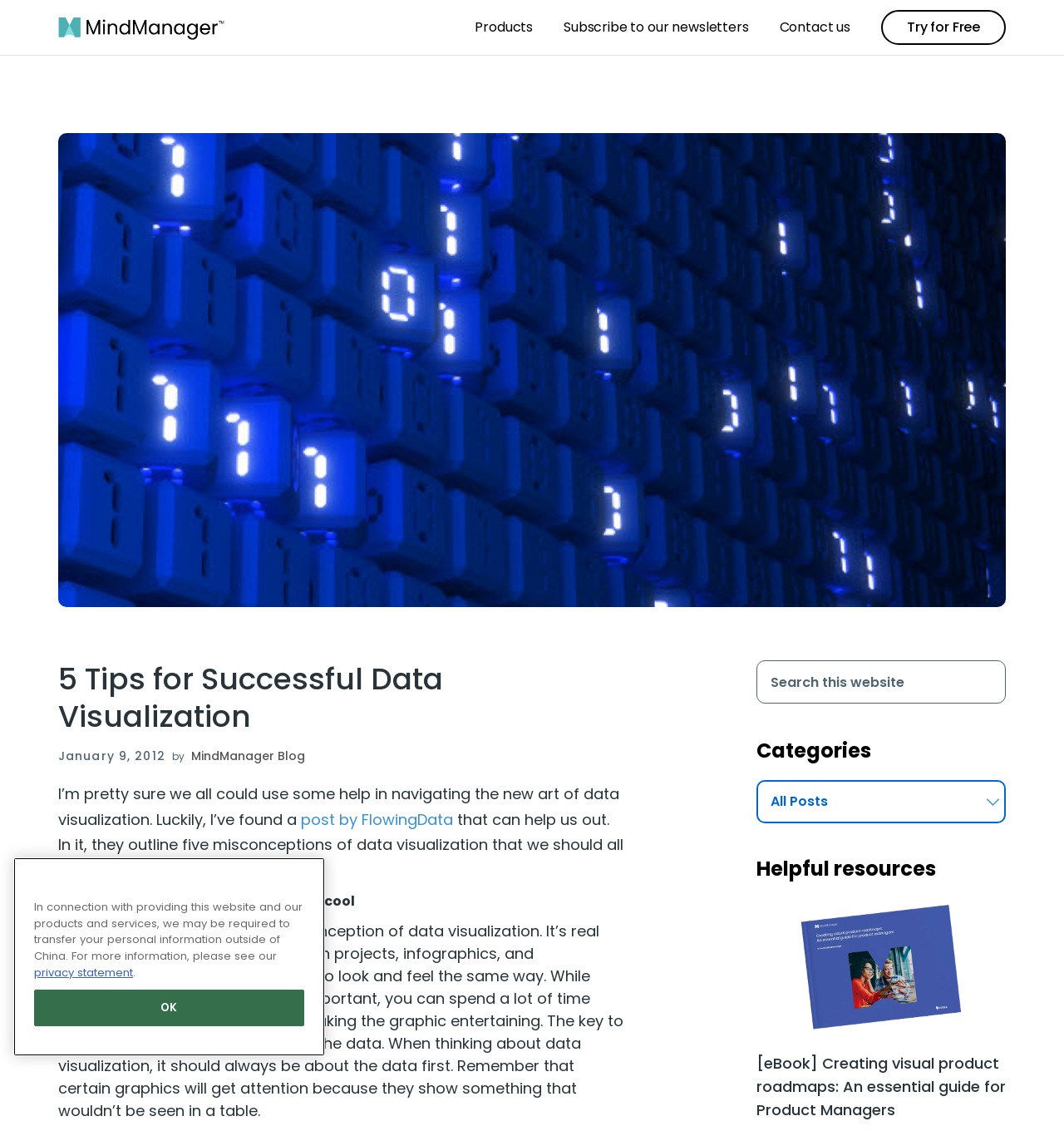Identify and provide the main heading of the webpage.

5 Tips for Successful Data Visualization